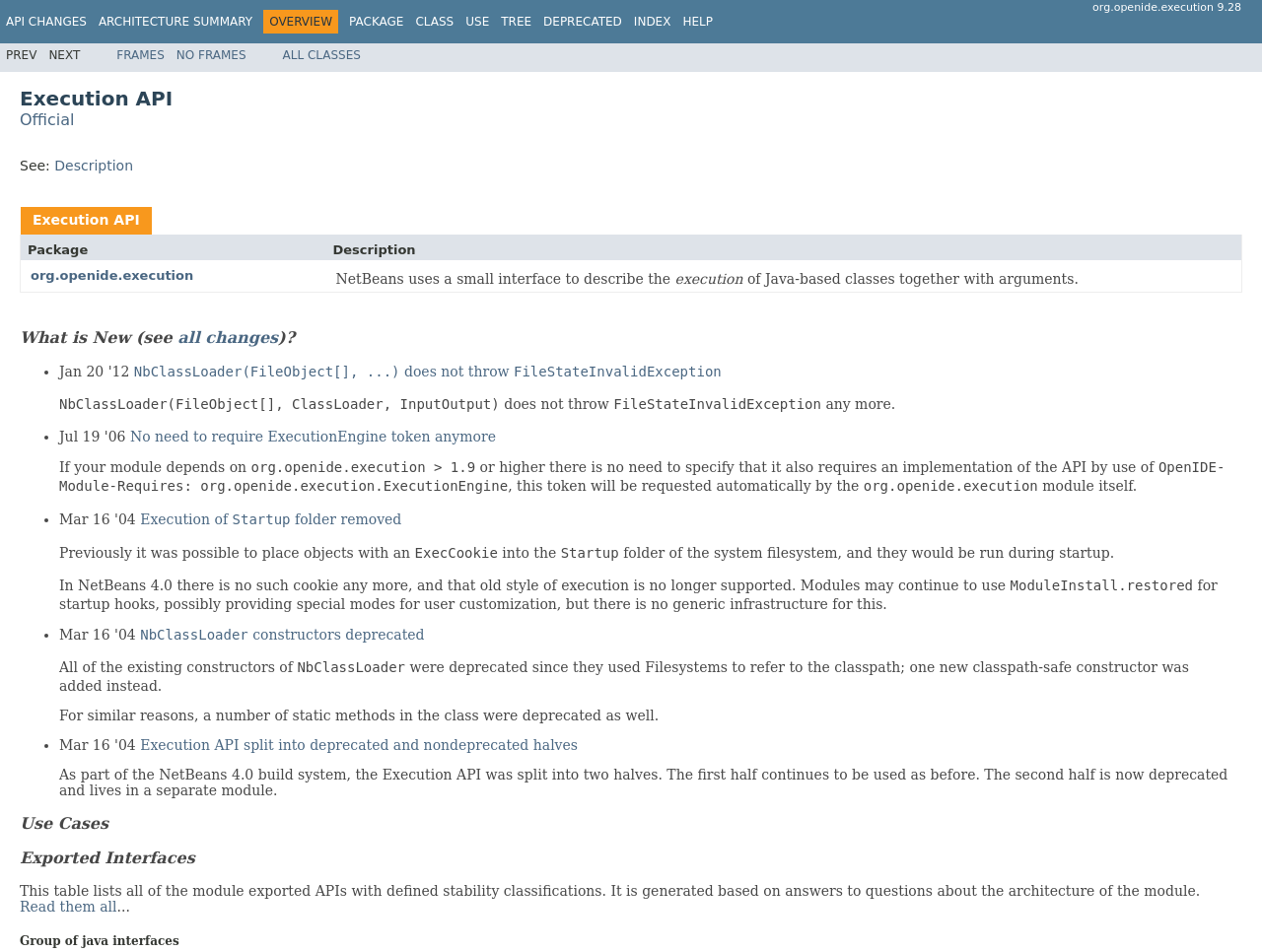How many changes are listed under 'What is New'?
Please give a detailed and thorough answer to the question, covering all relevant points.

I counted the number of list markers ('•') under the heading 'What is New (see all changes)?' and found 5 changes listed.